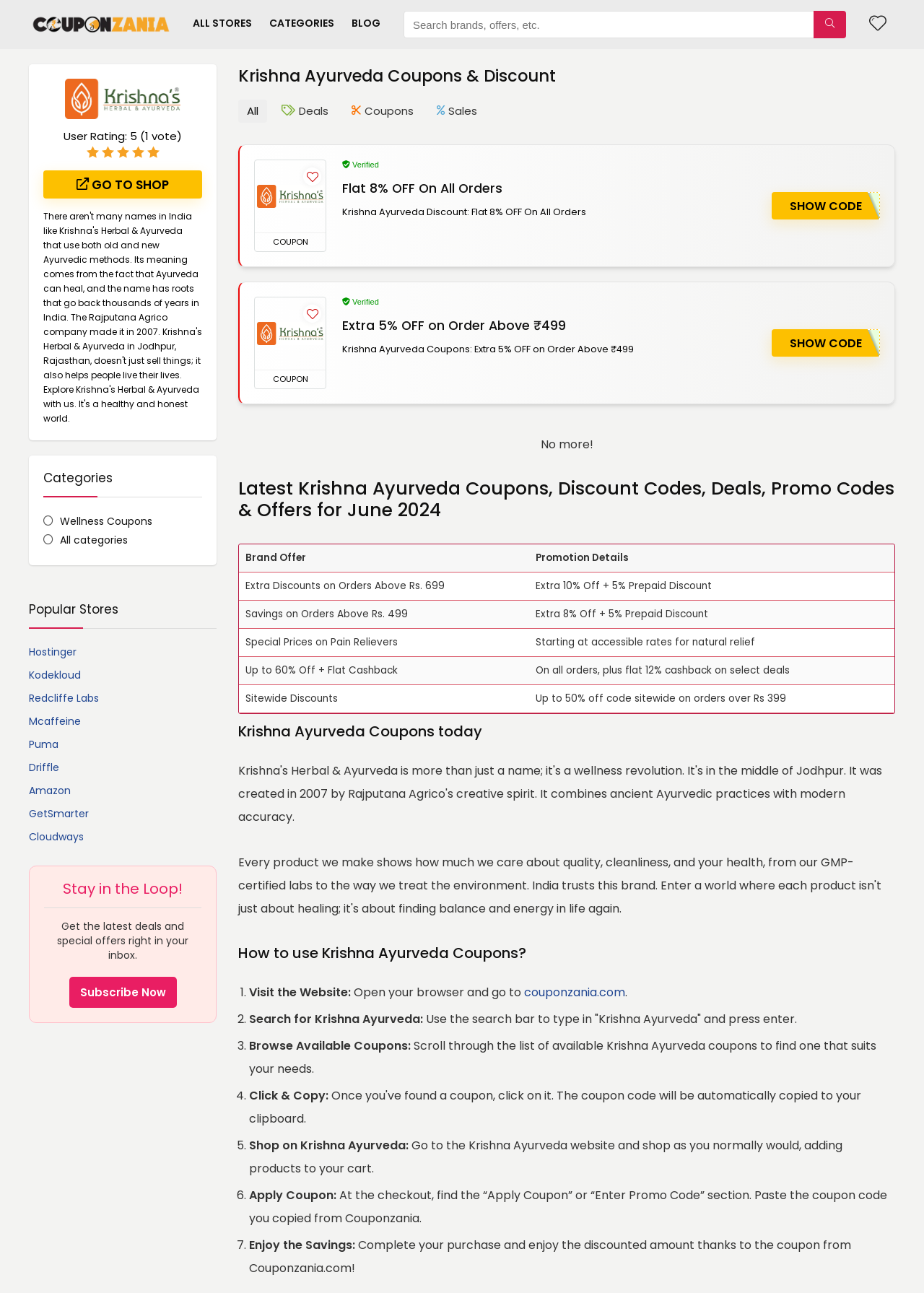Please determine the bounding box coordinates for the UI element described as: "Home".

None